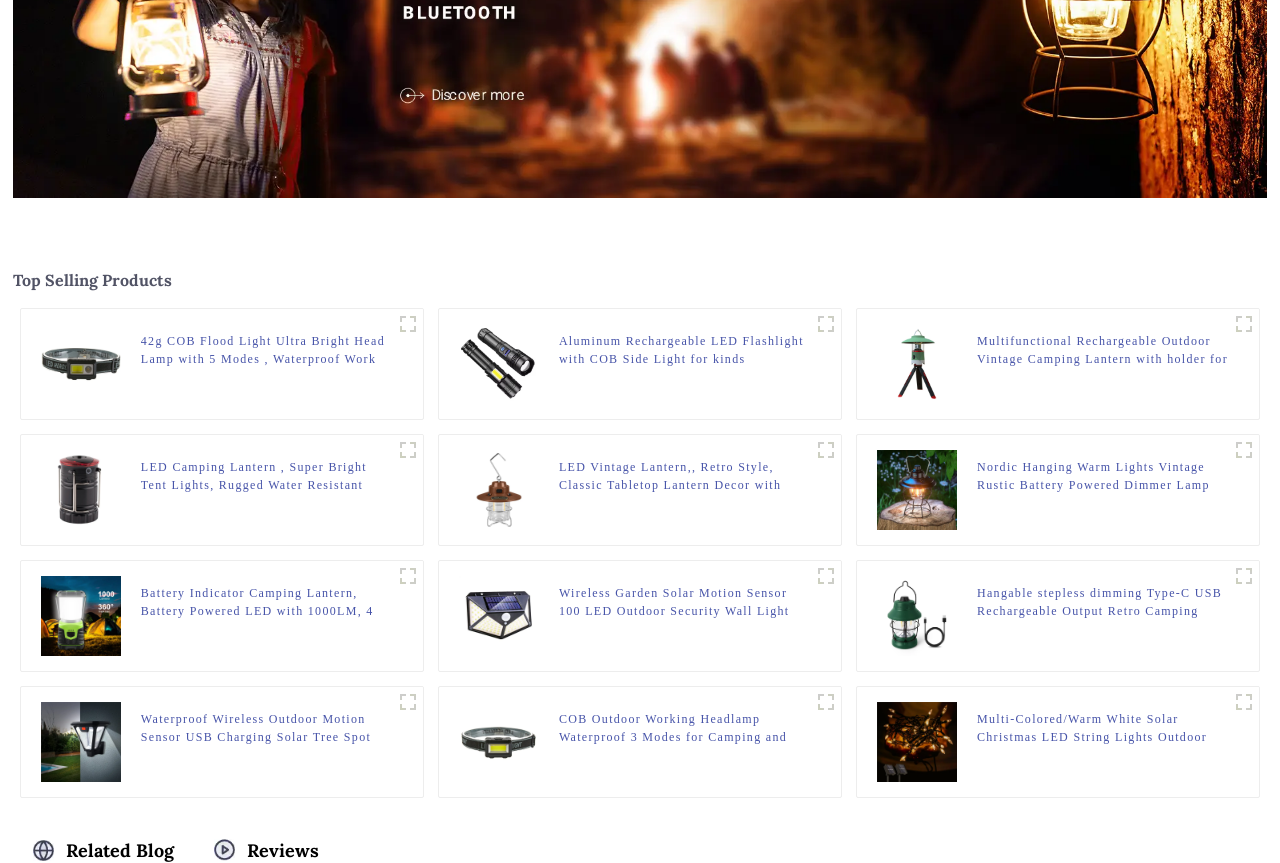Locate the bounding box coordinates of the clickable region necessary to complete the following instruction: "View the details of '42g COB Flood Light Ultra Bright Head Lamp with 5 Modes, Waterproof Work Headlight'". Provide the coordinates in the format of four float numbers between 0 and 1, i.e., [left, top, right, bottom].

[0.11, 0.385, 0.307, 0.427]